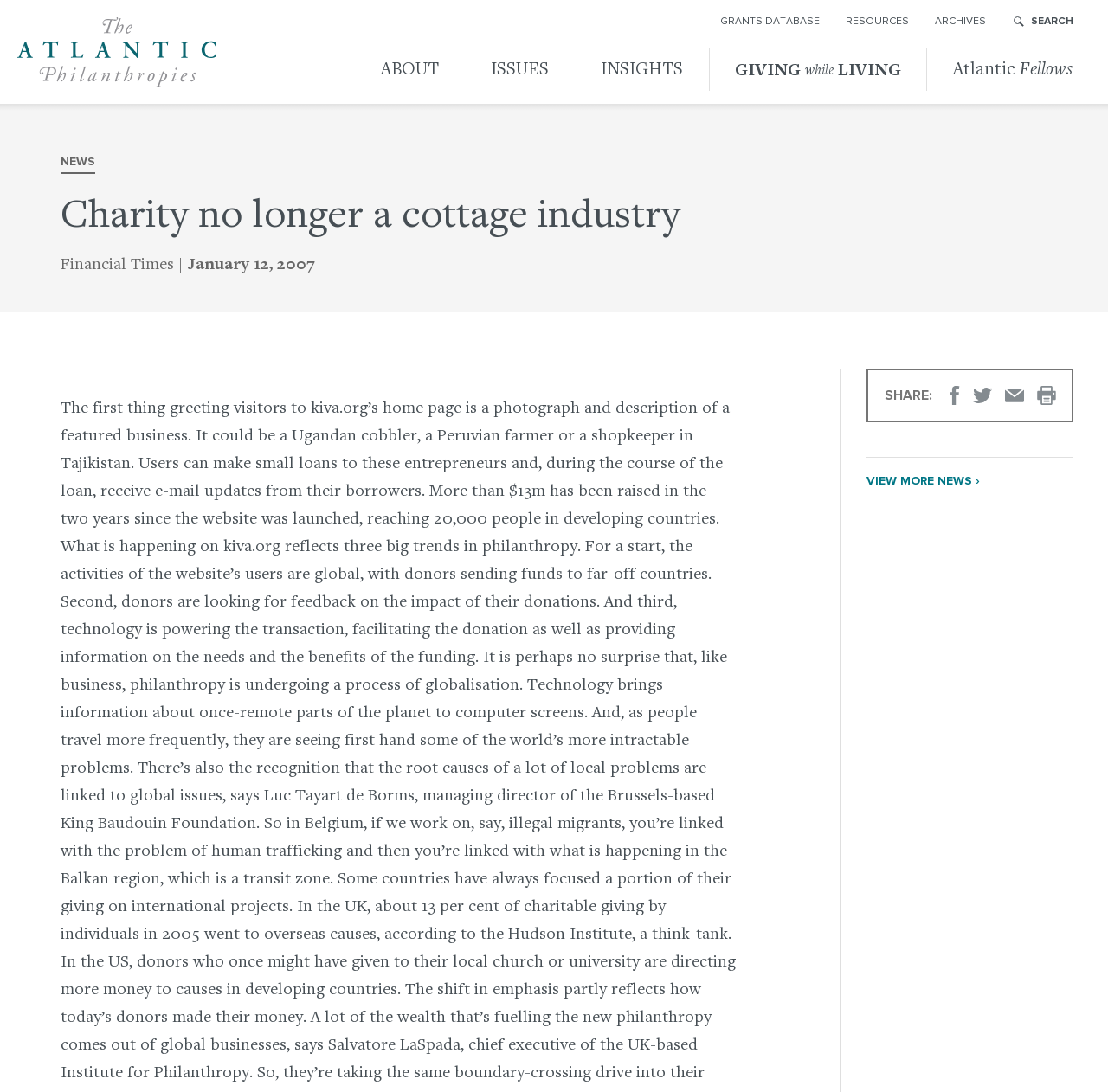Determine the bounding box coordinates of the clickable region to follow the instruction: "Go to GRANTS DATABASE".

[0.65, 0.008, 0.74, 0.032]